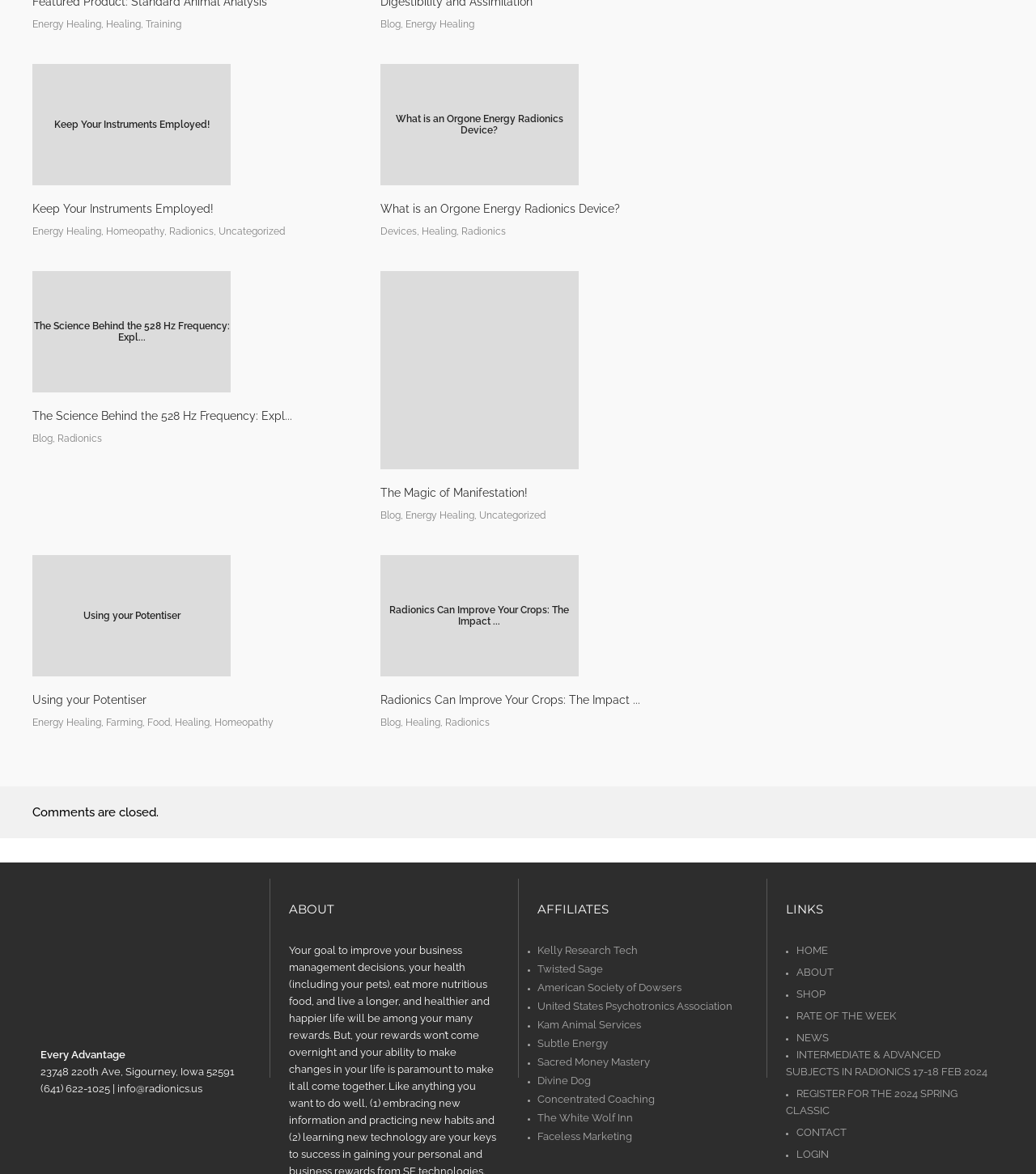What is the topic of the blog post 'The Magic of Manifestation!'?
Refer to the image and give a detailed answer to the query.

The blog post 'The Magic of Manifestation!' is categorized under 'Blog, Energy Healing, Uncategorized', which suggests that the topic is related to energy healing and possibly manifestation.